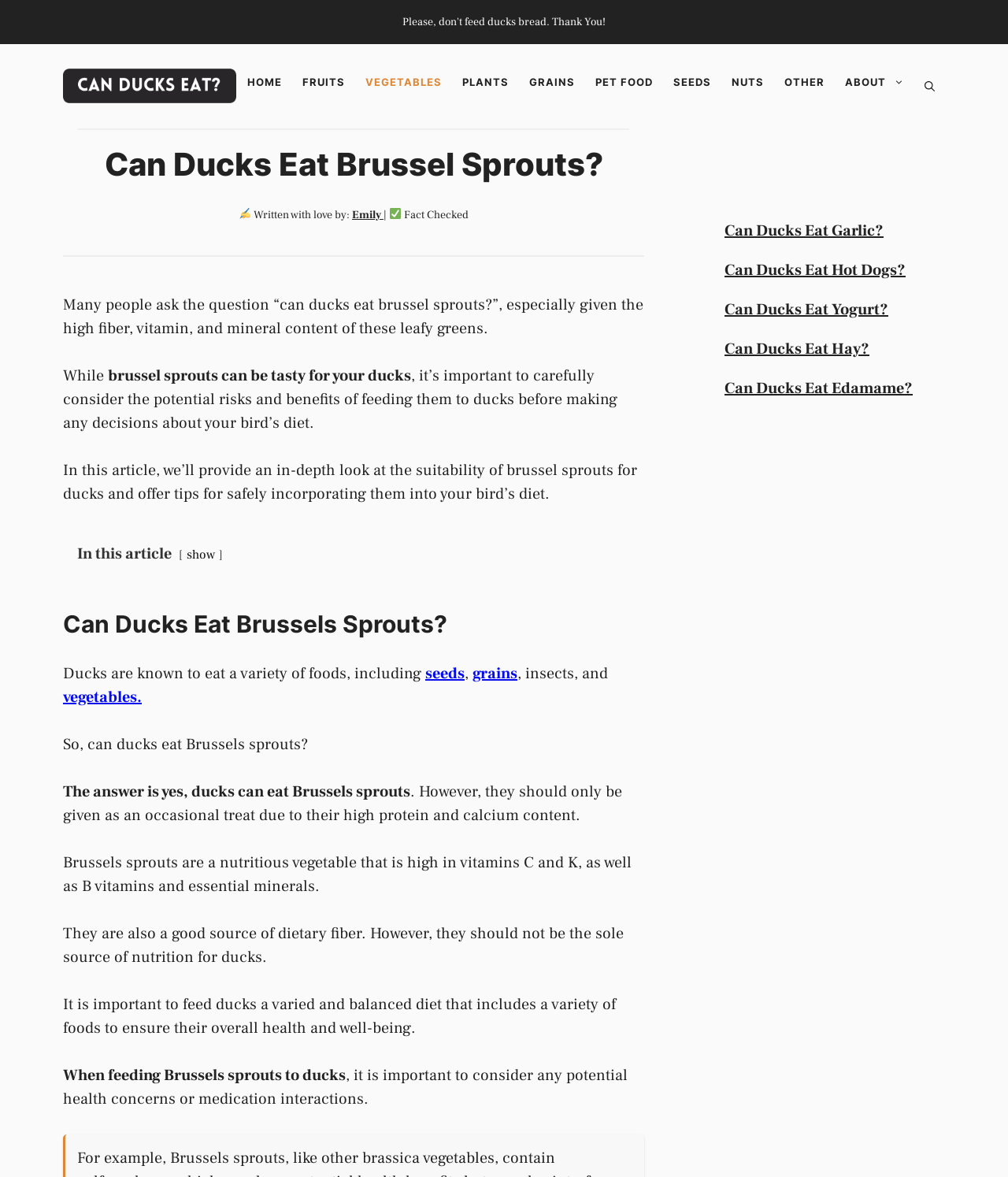What is the importance of feeding ducks a varied diet?
Provide a short answer using one word or a brief phrase based on the image.

For overall health and well-being